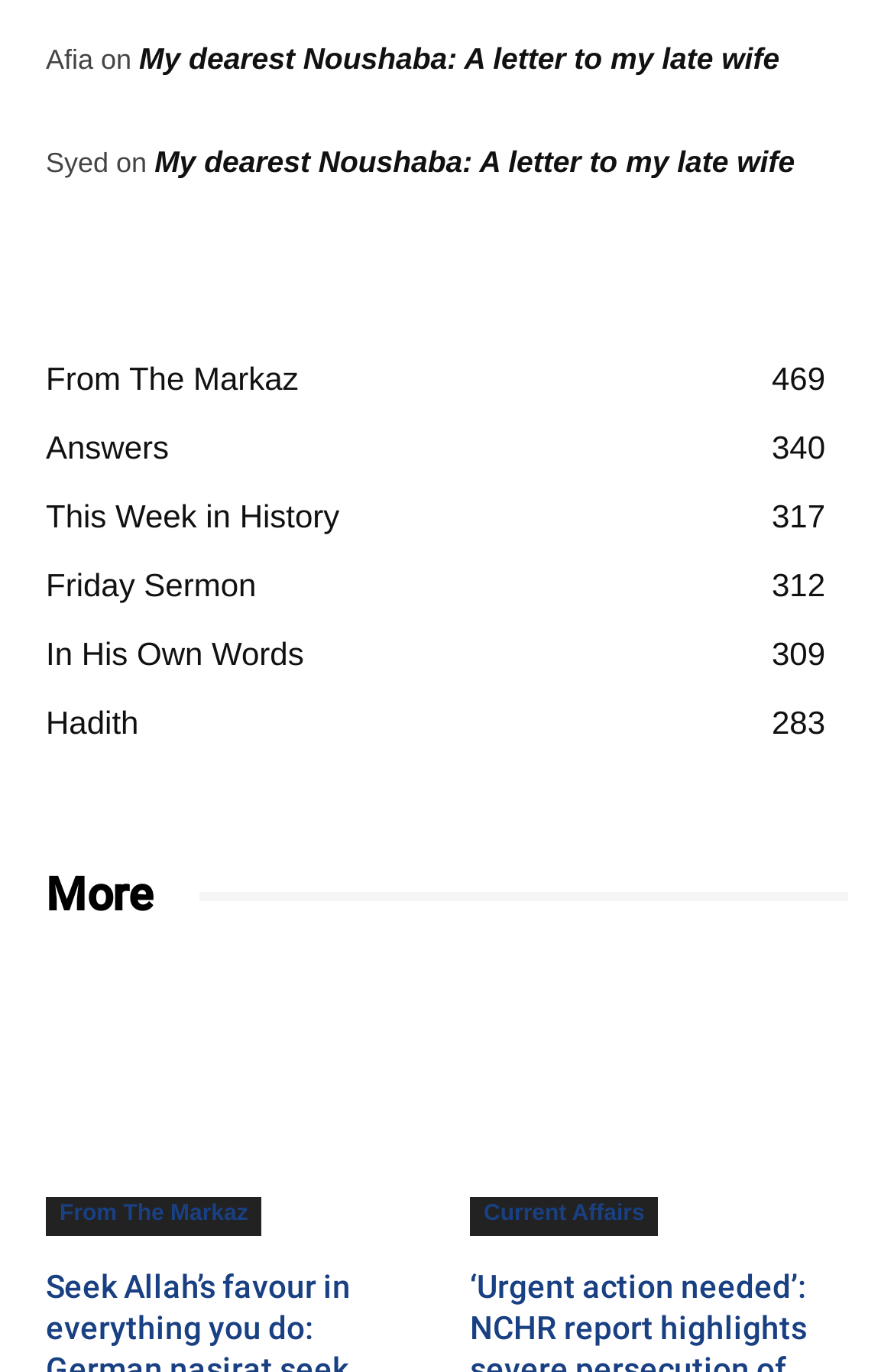What is the title of the first article?
Give a single word or phrase as your answer by examining the image.

My dearest Noushaba: A letter to my late wife